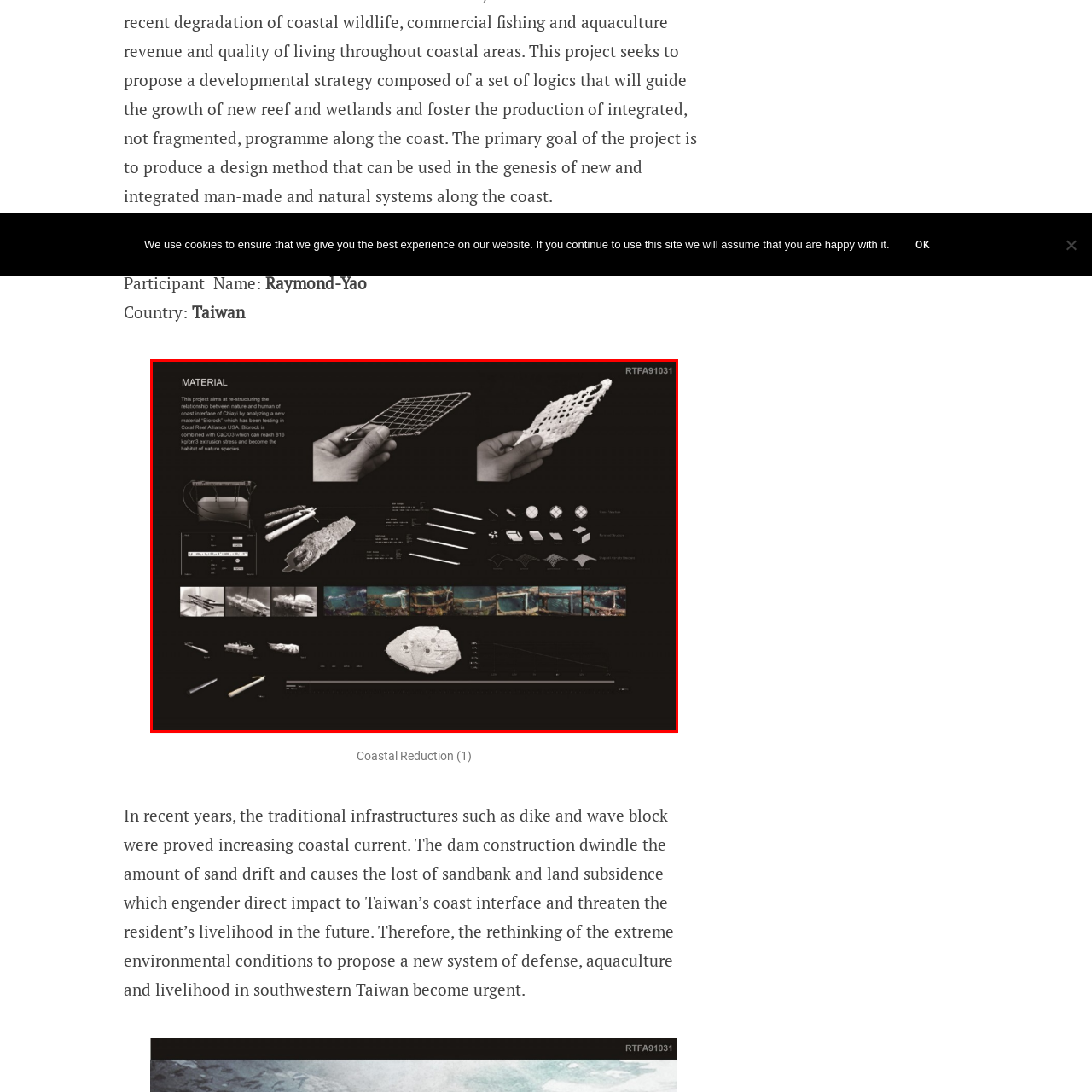Focus on the area highlighted by the red bounding box and give a thorough response to the following question, drawing from the image: What is the purpose of the materials showcased?

The unique materials showcased in the image are part of the project aimed at re-establishing the relationship between nature and human activity along coastlines, and their purpose is to support marine biodiversity and stabilize coastal ecosystems.